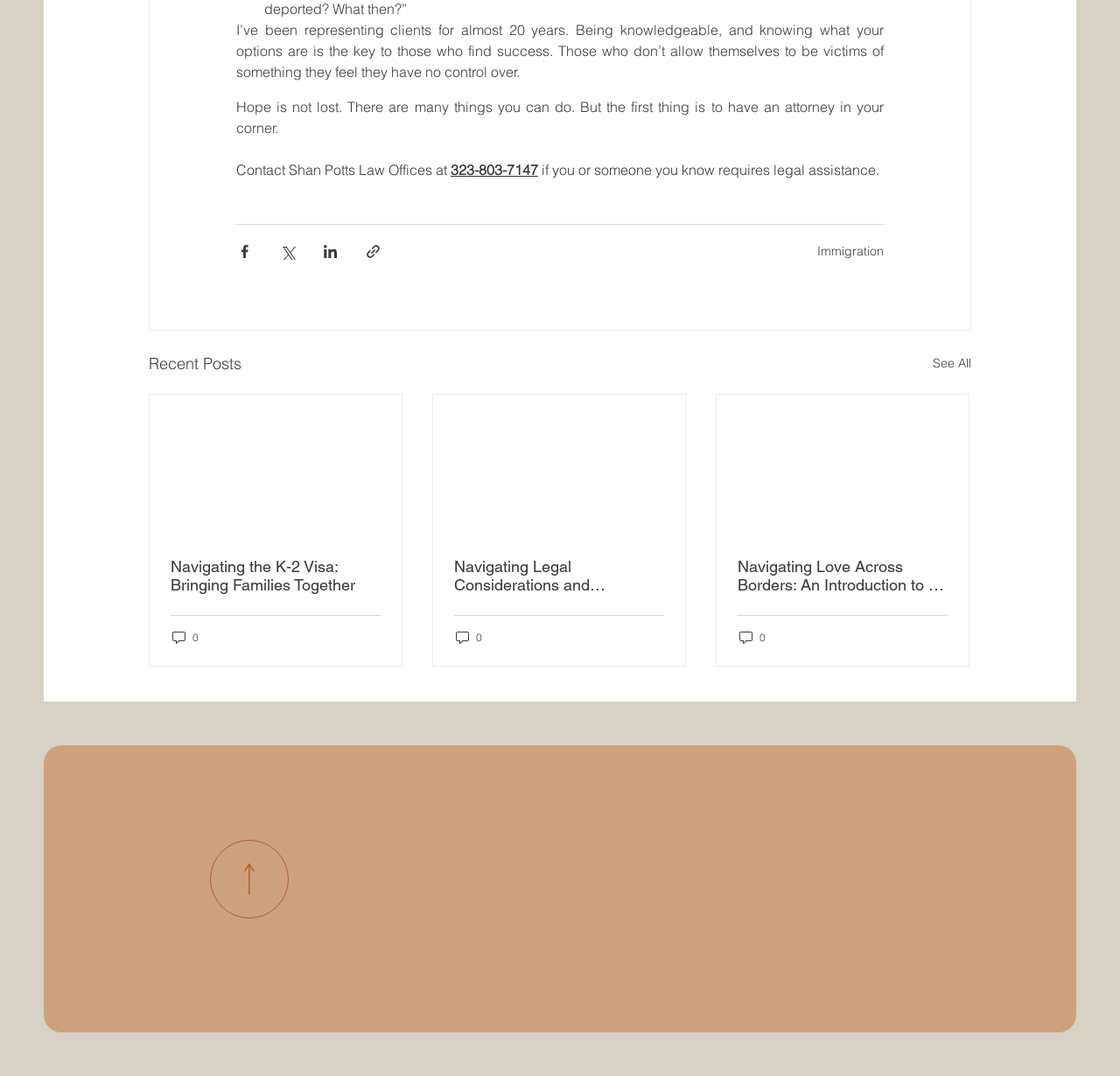Please provide a comprehensive answer to the question based on the screenshot: What is the name of the law office mentioned on the webpage?

The name of the law office is mentioned in the text 'Contact Shan Potts Law Offices at 323-803-7147 if you or someone you know requires legal assistance.' and also in the footer of the webpage.